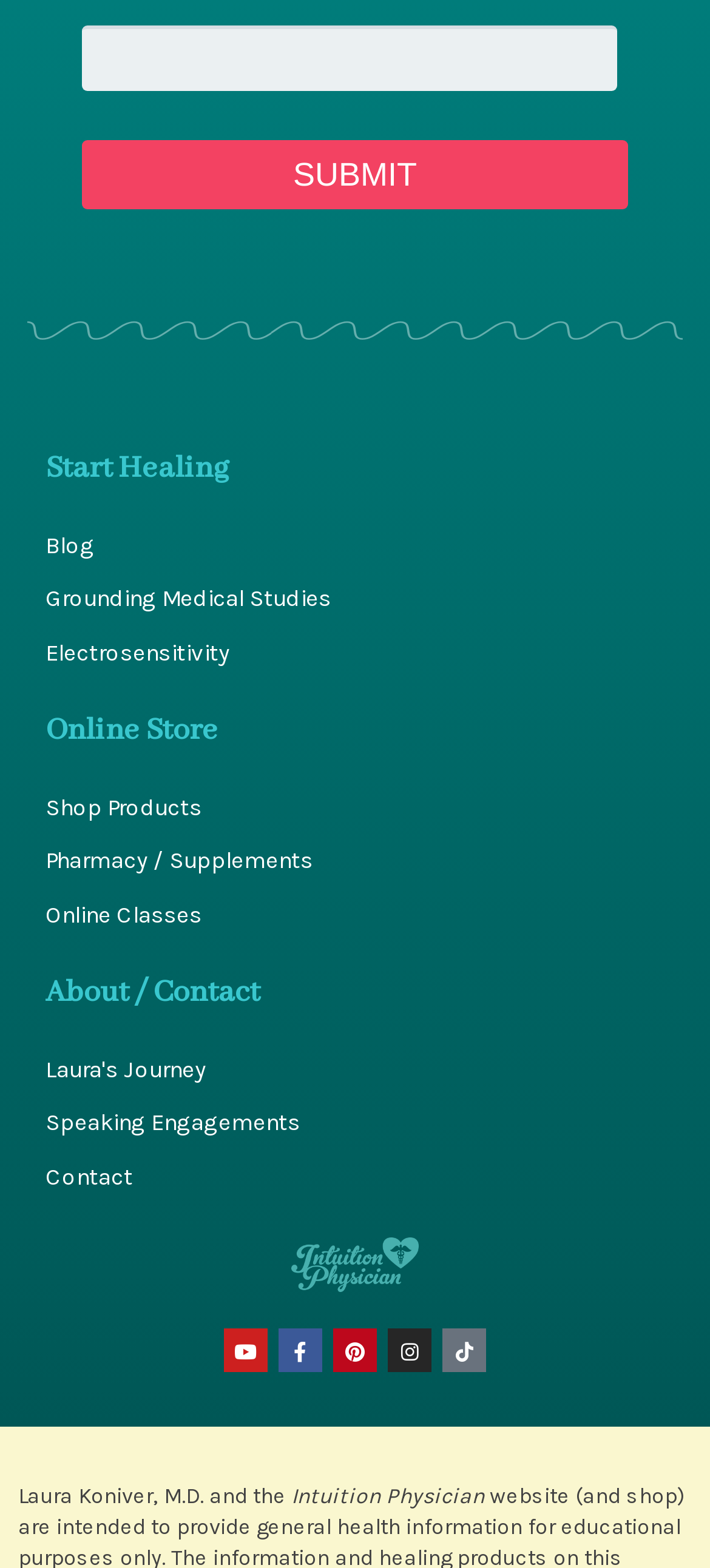Provide the bounding box coordinates of the HTML element this sentence describes: "Online Classes". The bounding box coordinates consist of four float numbers between 0 and 1, i.e., [left, top, right, bottom].

[0.064, 0.569, 0.936, 0.597]